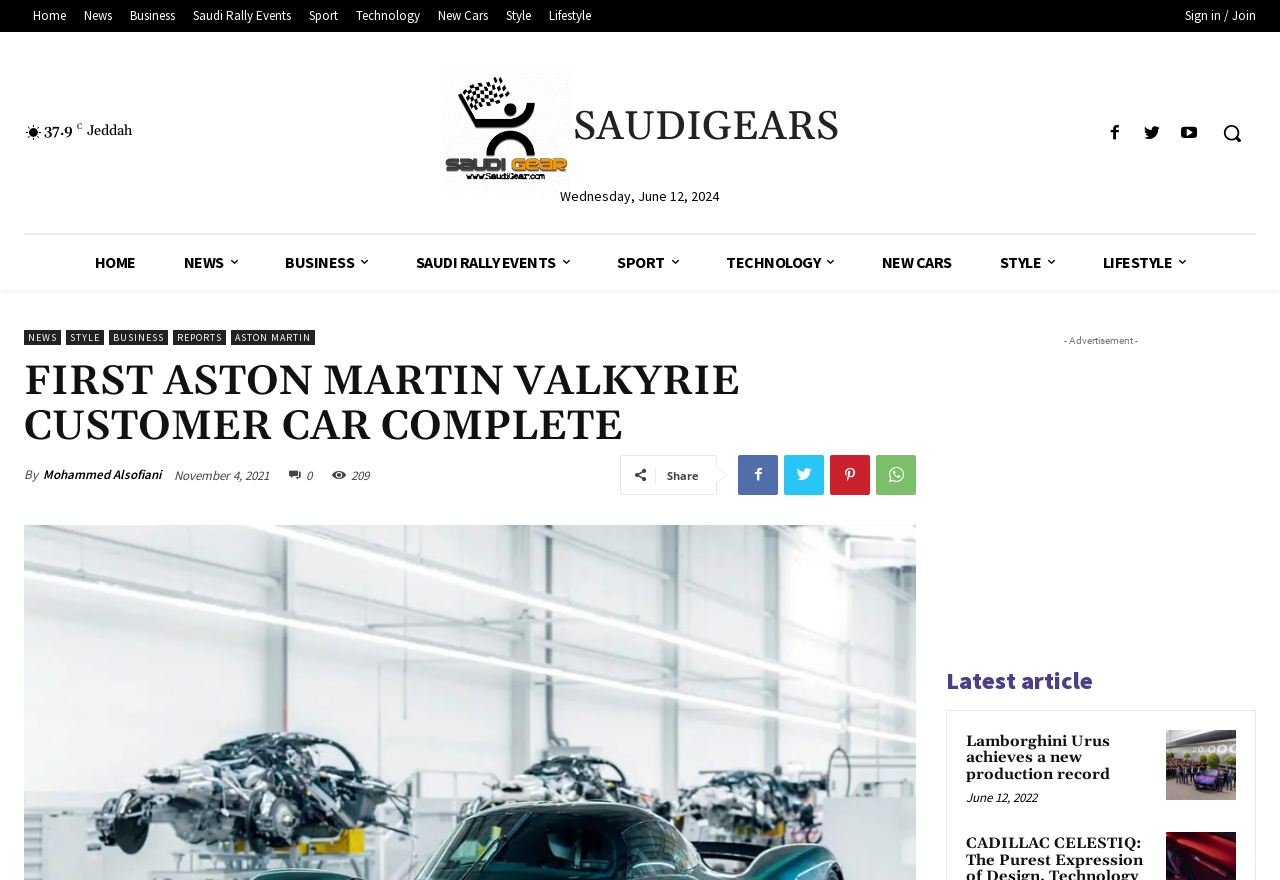Could you highlight the region that needs to be clicked to execute the instruction: "Click on Home"?

[0.019, 0.006, 0.059, 0.031]